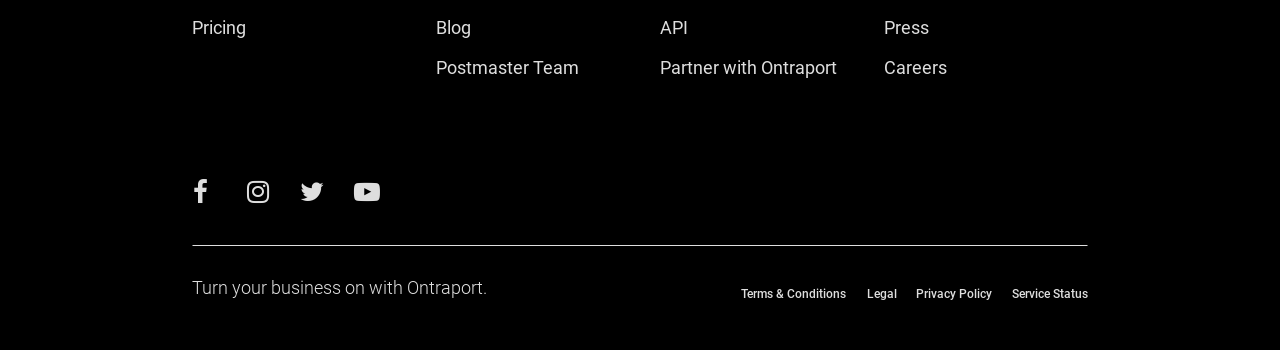Based on the visual content of the image, answer the question thoroughly: How many main navigation links are there?

I identified the main navigation links by looking at the links with y-coordinates less than 0.2. Within this section, I counted the number of links, which are 'Pricing', 'Blog', 'API', 'Partner with Ontraport', and 'Press'. Therefore, there are 5 main navigation links.